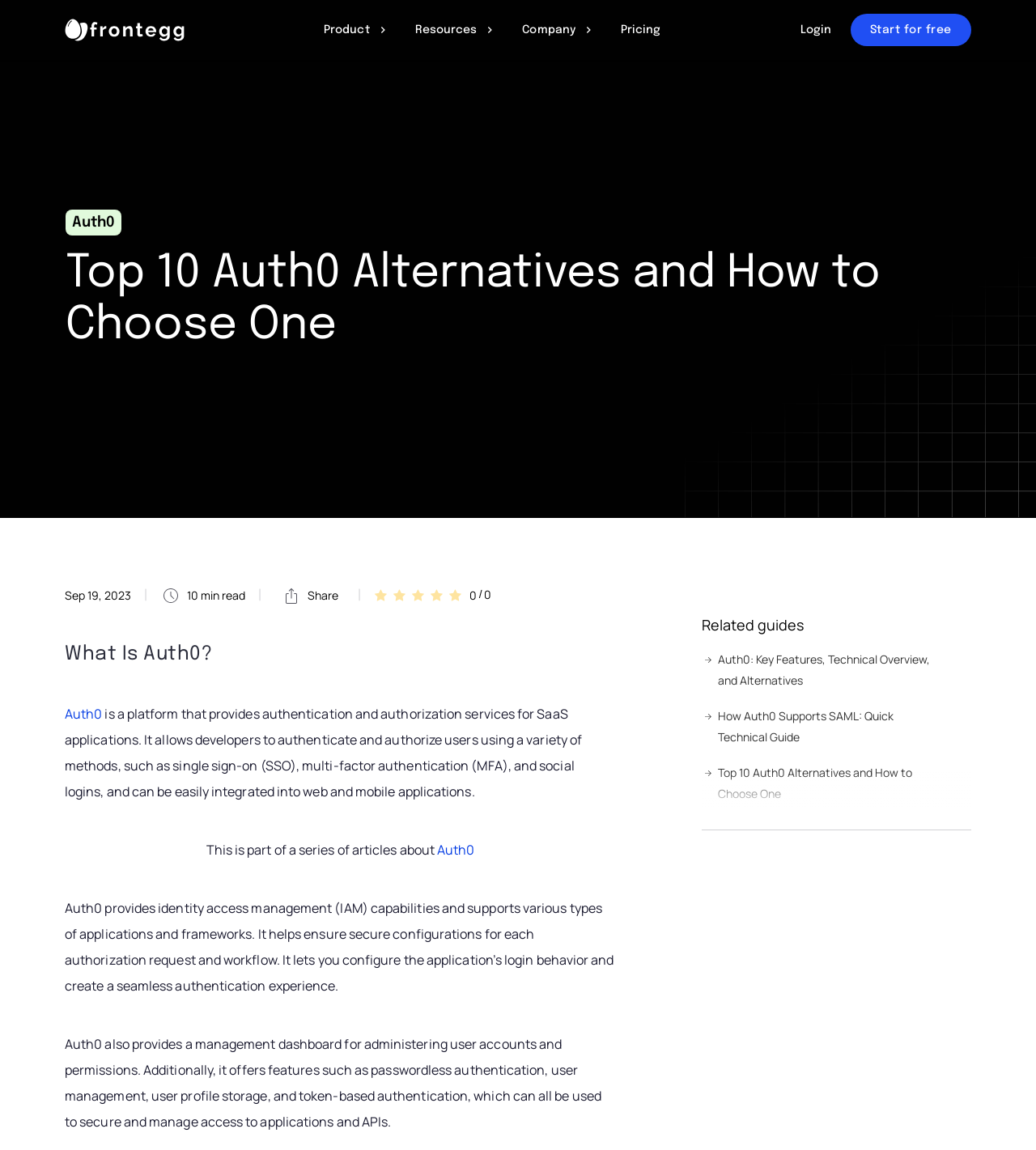Determine the bounding box coordinates of the element's region needed to click to follow the instruction: "Click on Frontegg". Provide these coordinates as four float numbers between 0 and 1, formatted as [left, top, right, bottom].

[0.062, 0.016, 0.178, 0.036]